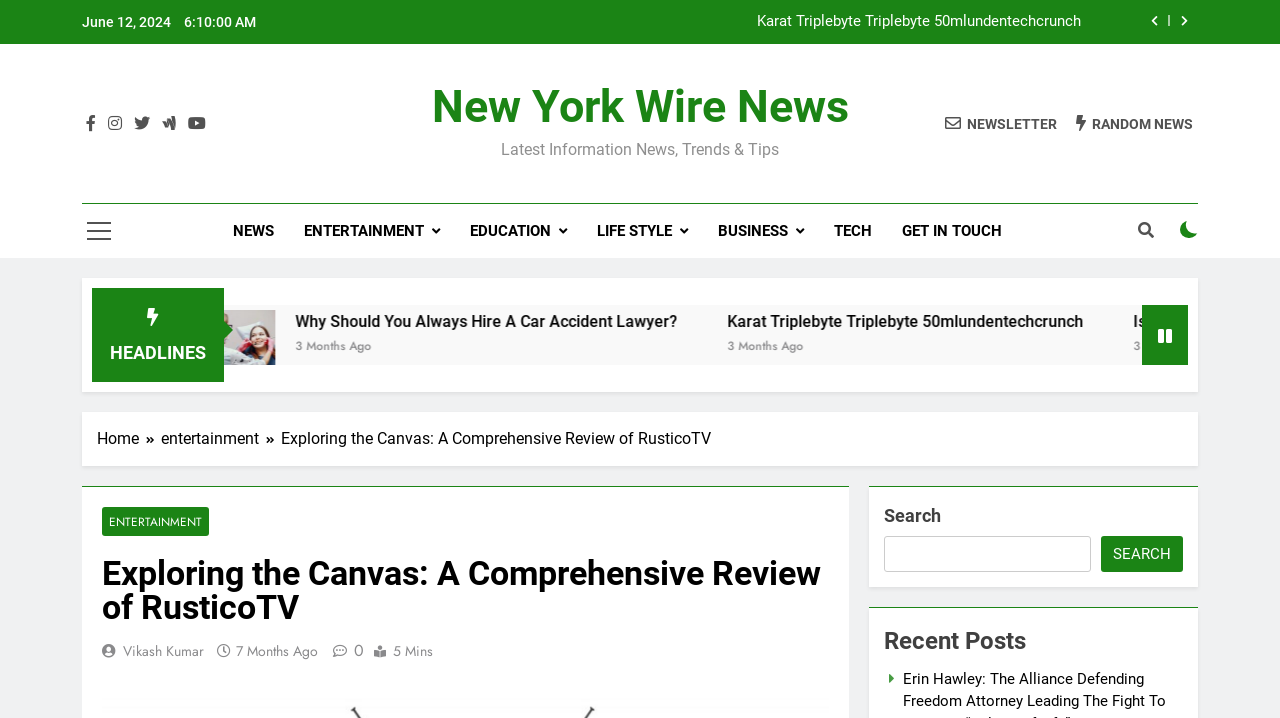Locate the bounding box of the UI element based on this description: "vikash kumar". Provide four float numbers between 0 and 1 as [left, top, right, bottom].

[0.096, 0.893, 0.159, 0.921]